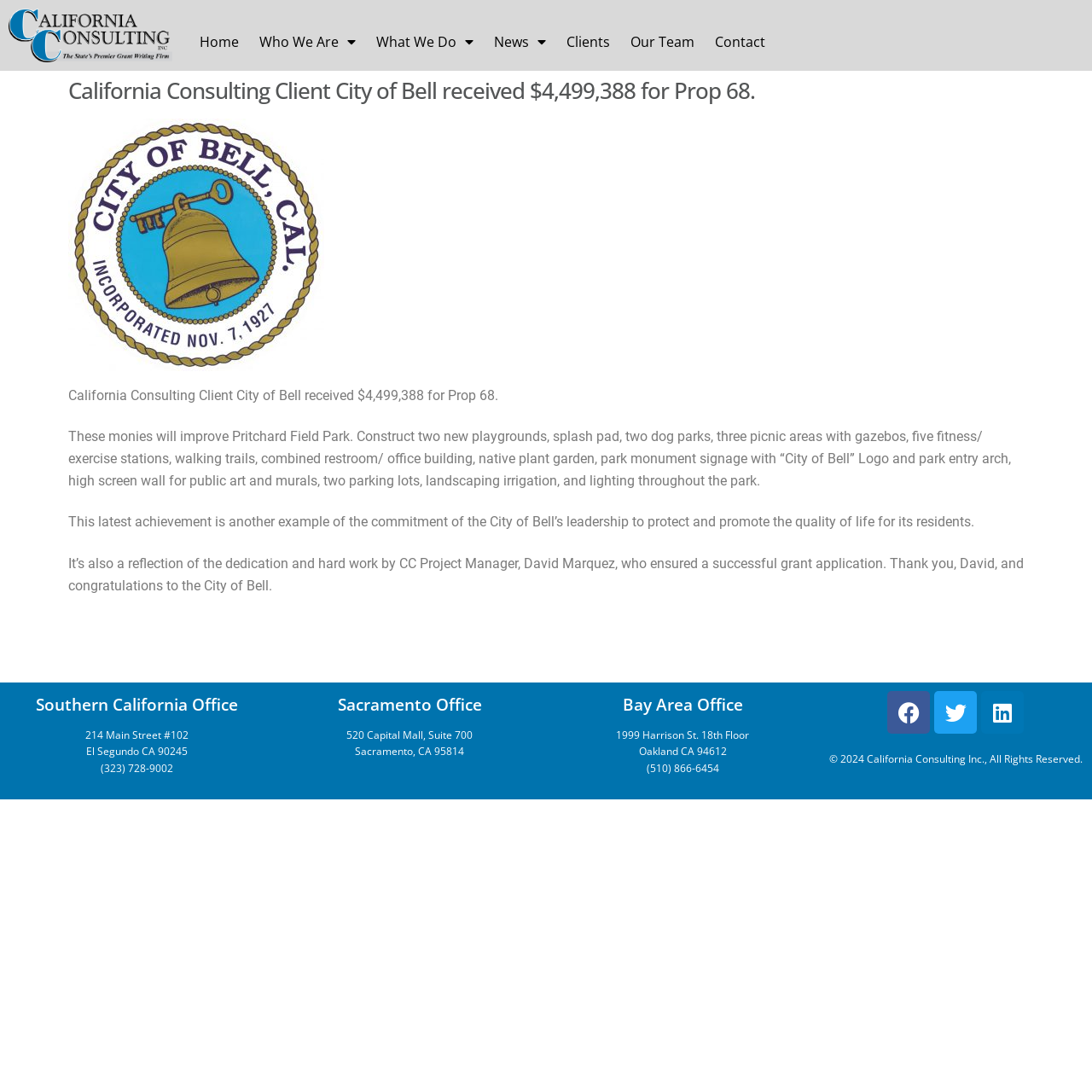Please identify the bounding box coordinates of the clickable area that will allow you to execute the instruction: "Reply to cowfish".

None